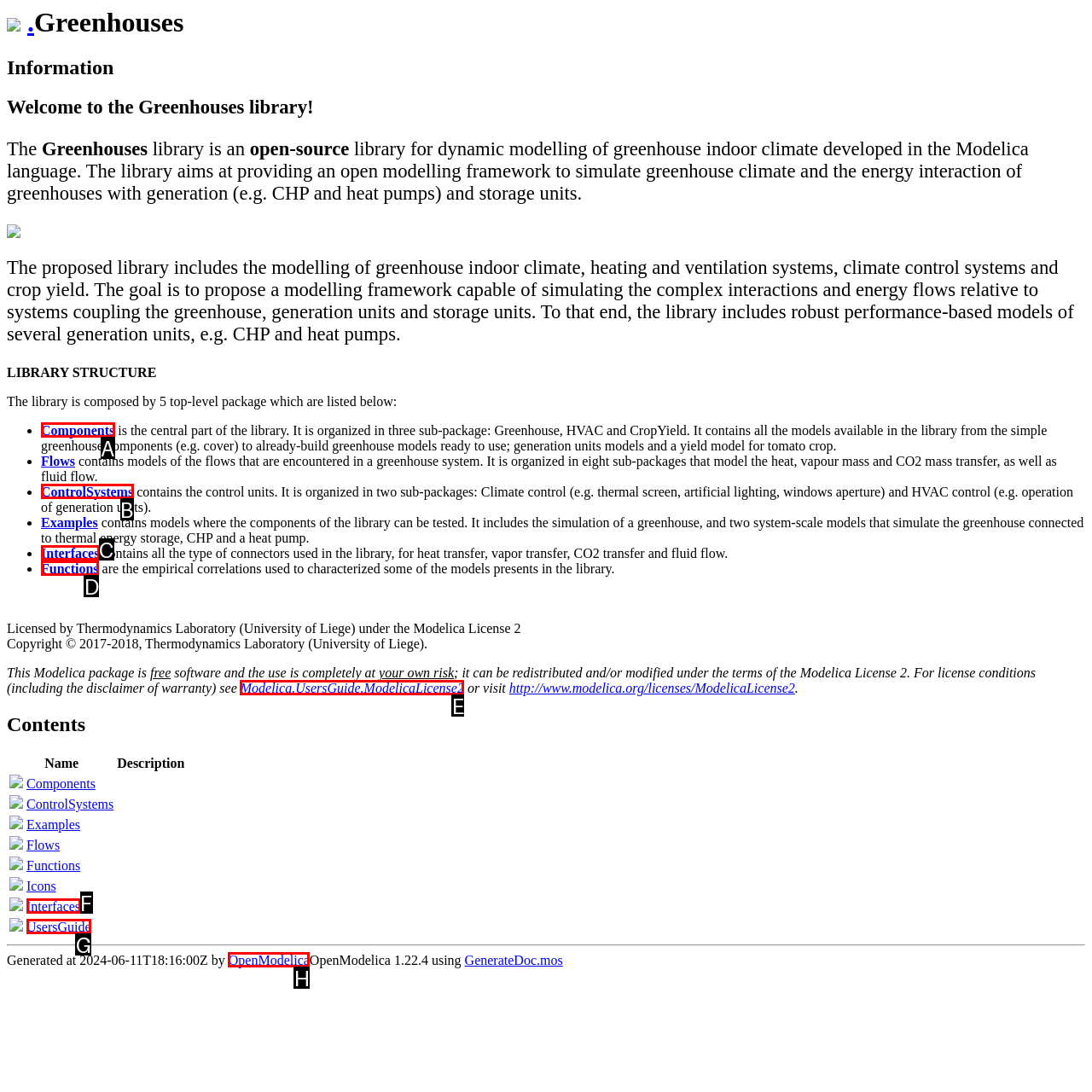Based on the description: Functions
Select the letter of the corresponding UI element from the choices provided.

D